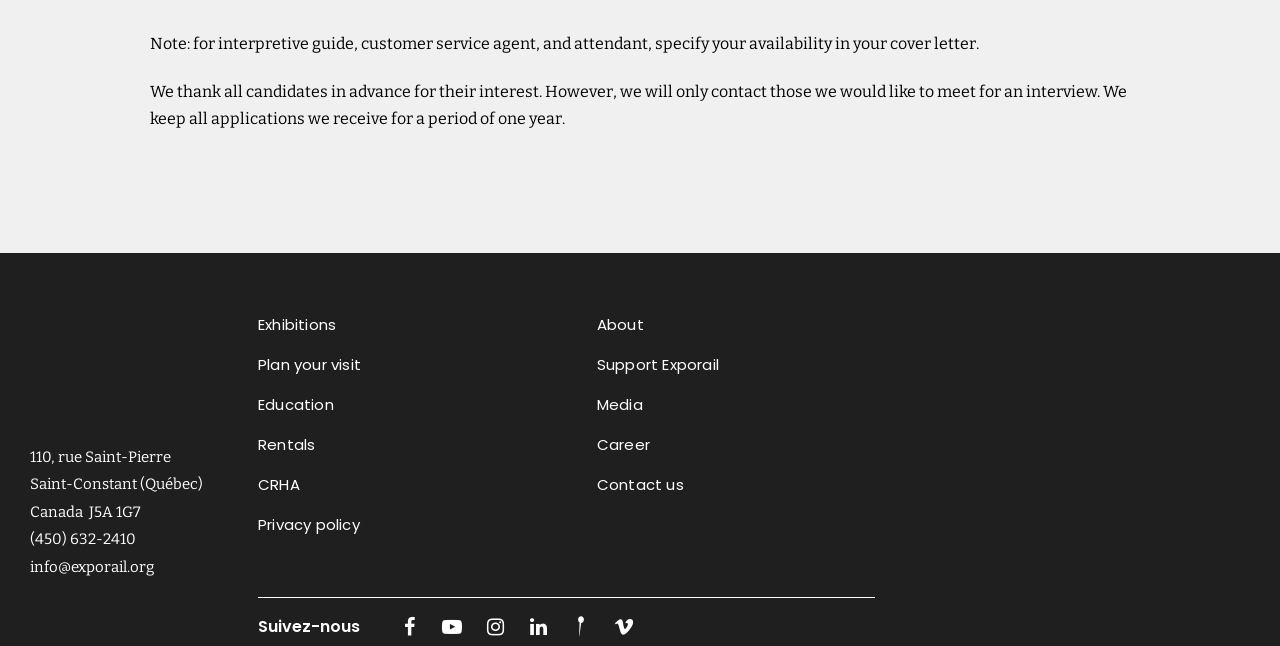Respond with a single word or phrase to the following question:
What is the phone number of Exporail?

(450) 632-2410